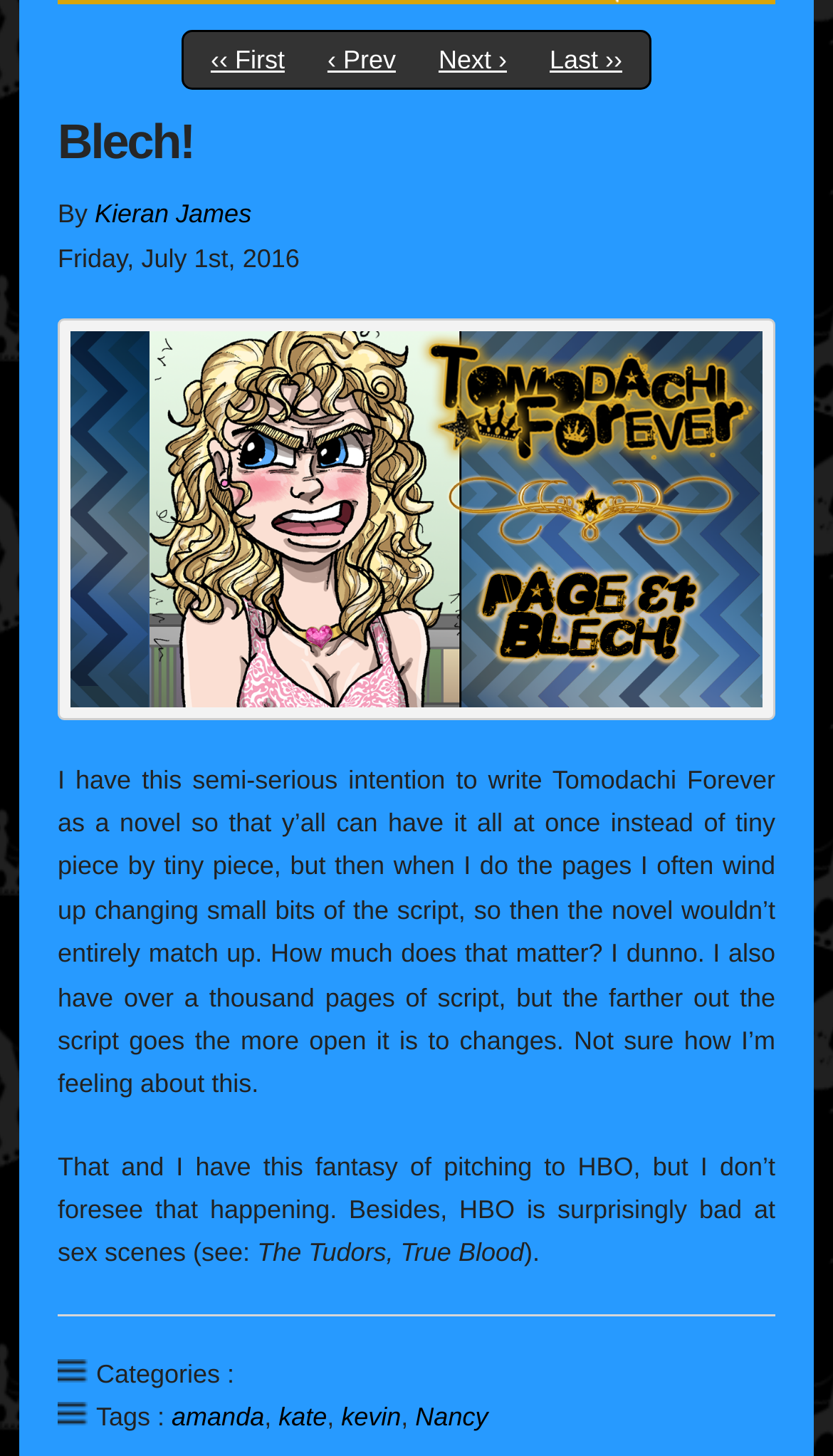Determine the bounding box of the UI component based on this description: "Nancy". The bounding box coordinates should be four float values between 0 and 1, i.e., [left, top, right, bottom].

[0.499, 0.963, 0.586, 0.983]